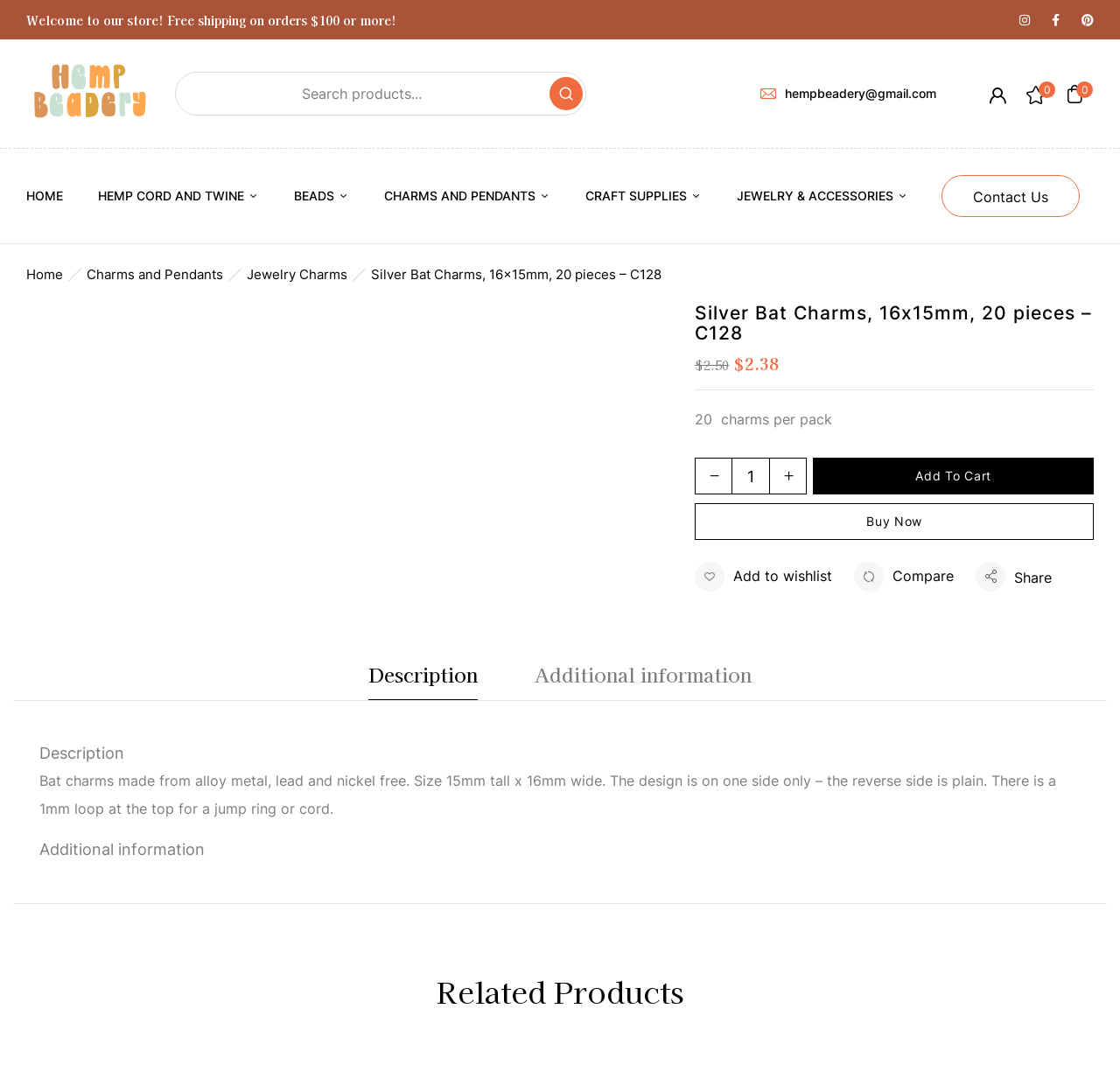Detail the features and information presented on the webpage.

This webpage appears to be an e-commerce product page for "Silver Bat Charms, 16x15mm, 20 Pieces - C128". At the top, there is a welcome message and a few social media links. Below that, there is a search bar with a search button and a link to the store's email address.

On the left side, there is a navigation menu with links to different categories, including "HOME", "HEMP CORD AND TWINE", "BEADS", "CHARMS AND PENDANTS", "CRAFT SUPPLIES", and "JEWELRY & ACCESSORIES". There is also a "Contact Us" link at the bottom.

The main content of the page is dedicated to the product description. There is a large image of the product, followed by the product title and a brief description. The product details include the price, which is $2.50, and a discount price of $2.38. There is also a message indicating that there are 20 charms per pack.

Below the product details, there are buttons to add the product to the cart, buy now, add to wishlist, and compare. There is also a share button and a tab list with two tabs: "Description" and "Additional information". The "Description" tab is selected by default and displays a detailed product description, including the material, size, and design of the charms. The "Additional information" tab is not selected by default, but it likely contains more information about the product.

At the bottom of the page, there is a "Related Products" section, but it does not contain any products.